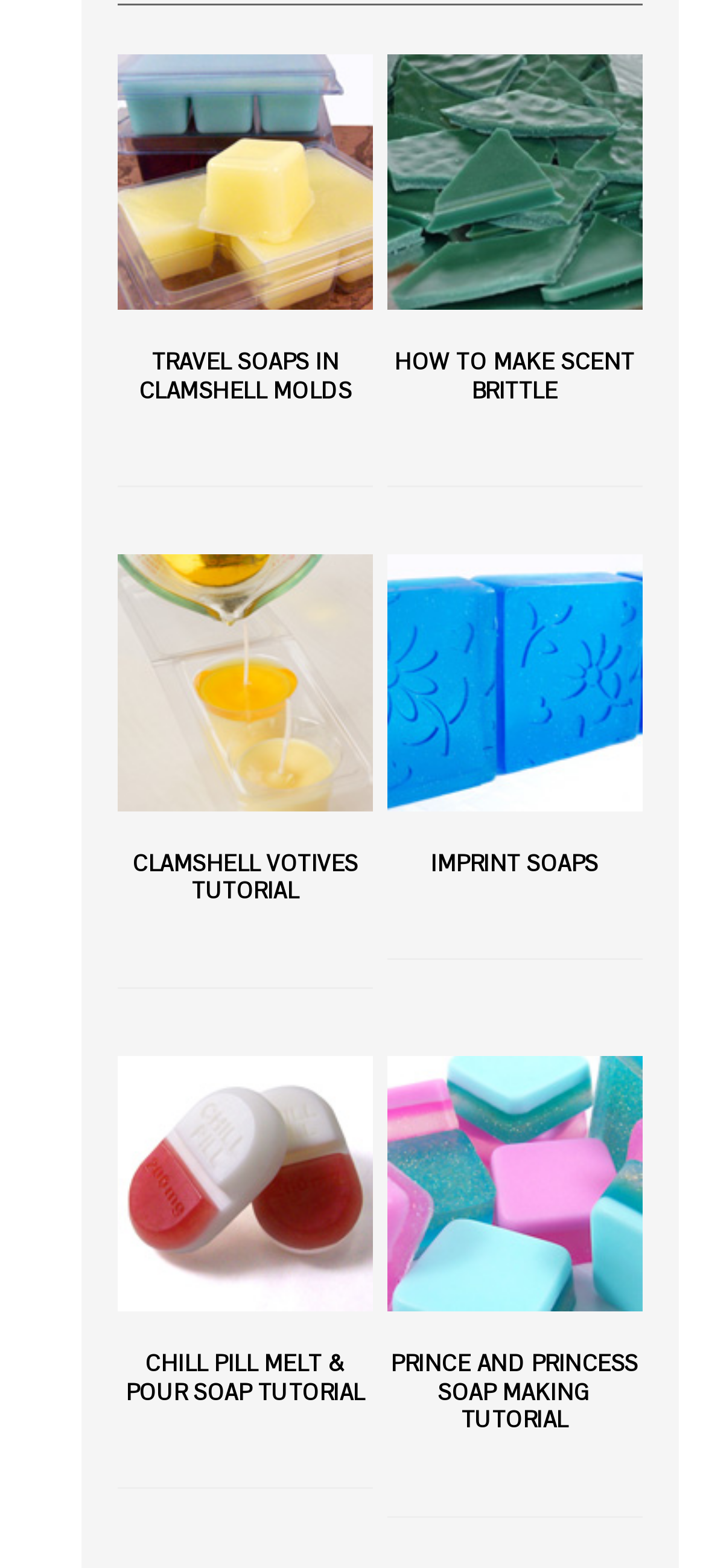Are all soap-making tutorials on this page related to clamshell molds?
Please use the image to provide a one-word or short phrase answer.

No